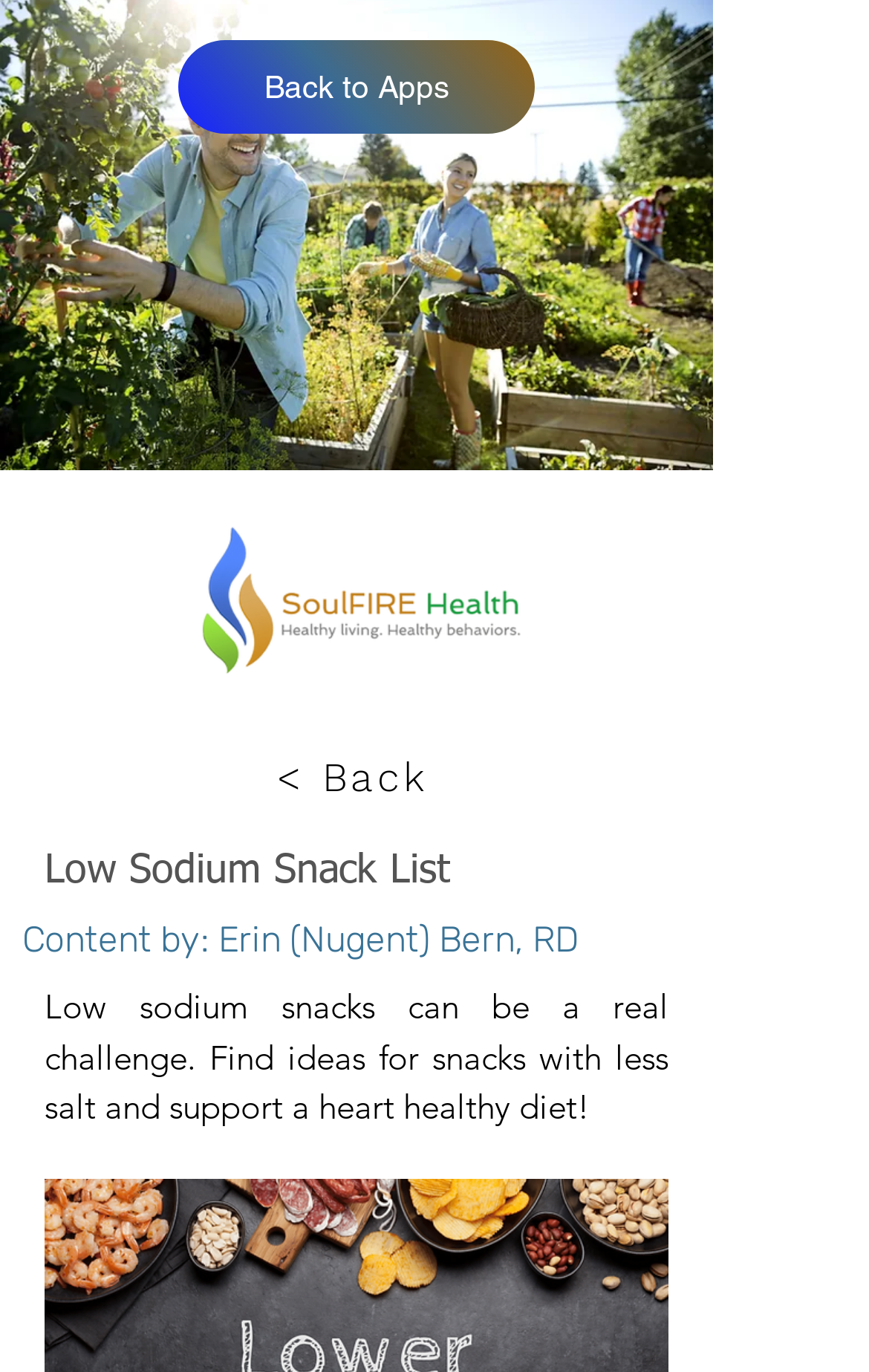Determine the bounding box of the UI element mentioned here: "Back to Apps". The coordinates must be in the format [left, top, right, bottom] with values ranging from 0 to 1.

[0.205, 0.029, 0.615, 0.097]